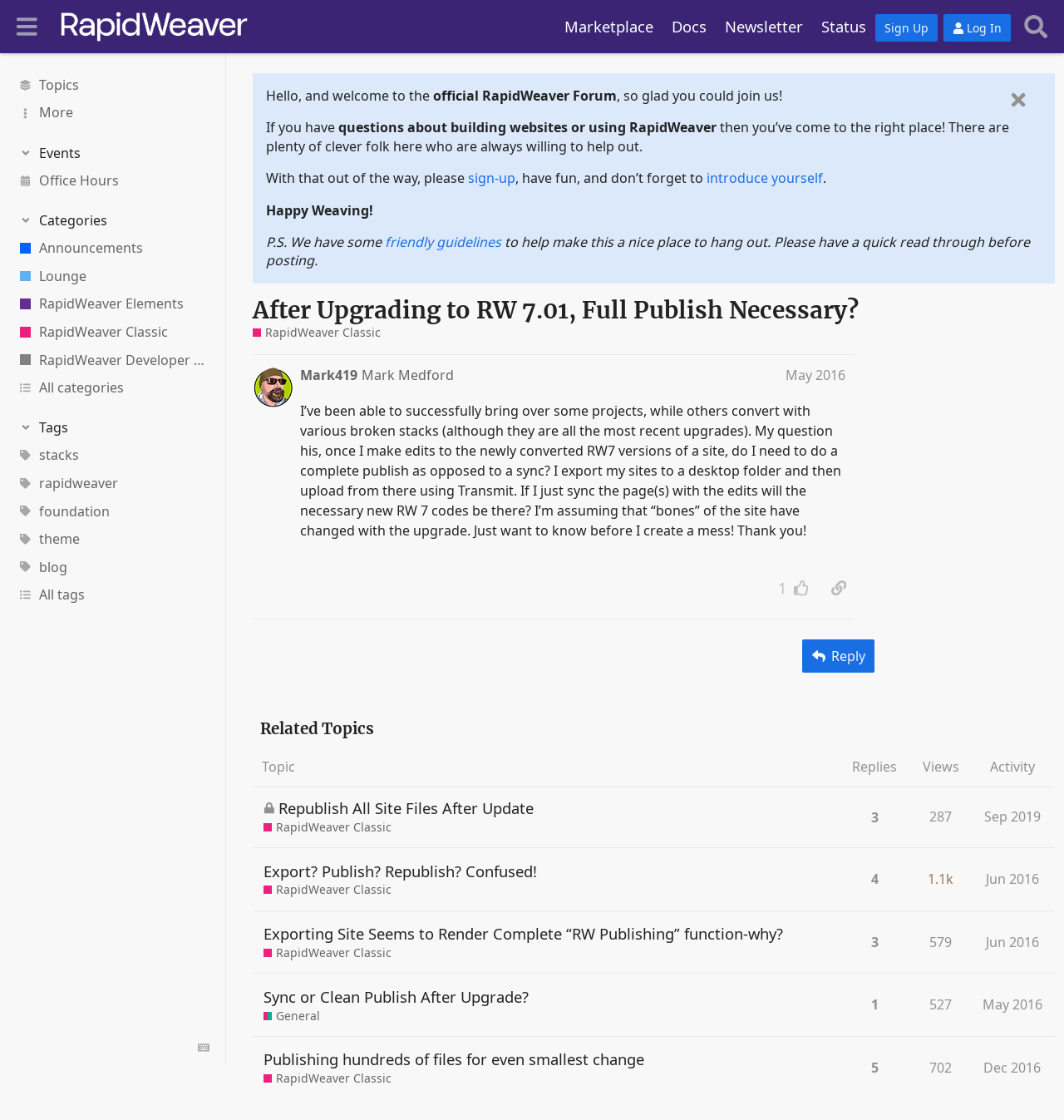Determine the bounding box for the UI element as described: "Support". The coordinates should be represented as four float numbers between 0 and 1, formatted as [left, top, right, bottom].

None